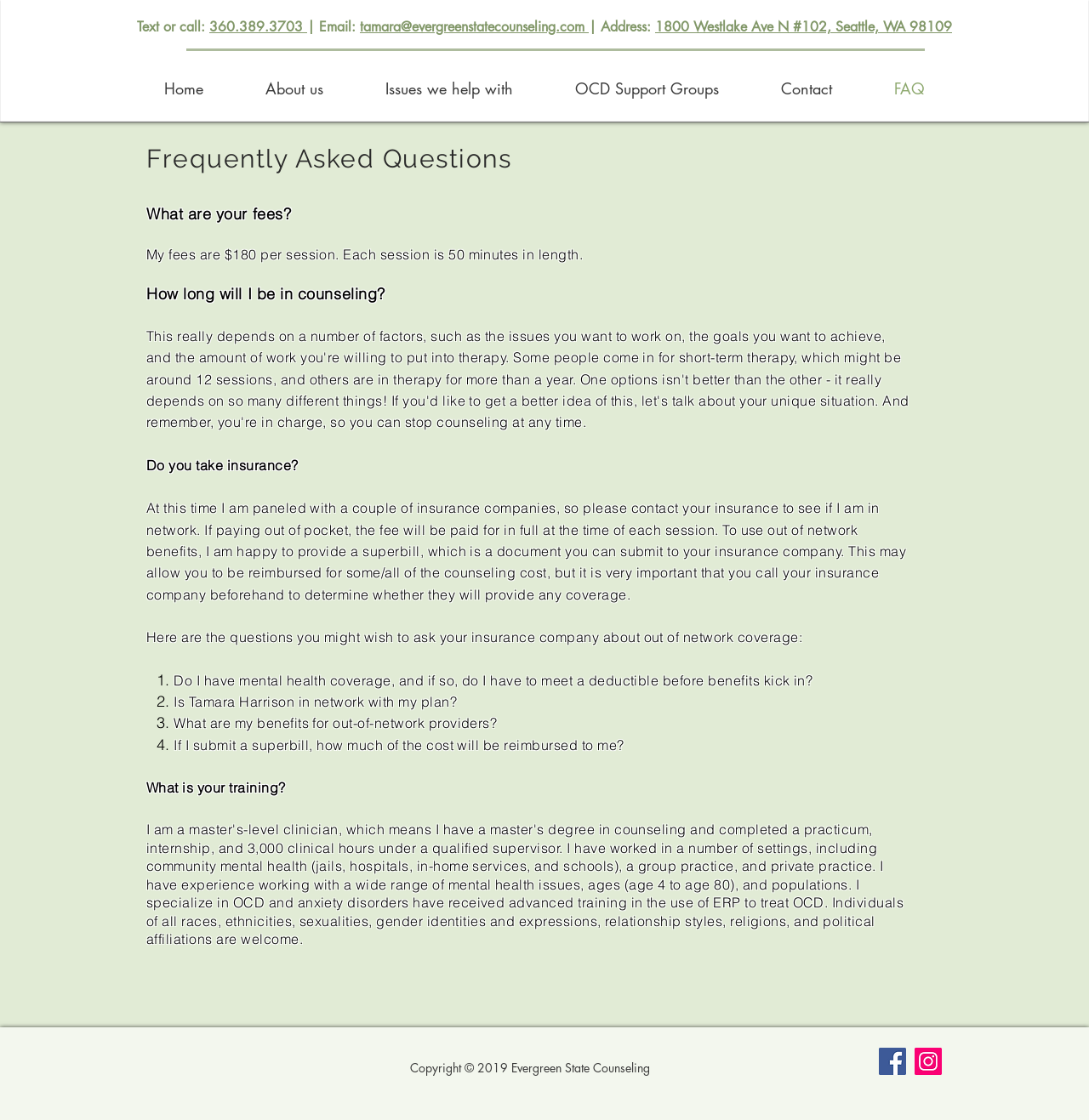What is the address of Evergreen State Counseling?
Look at the screenshot and respond with one word or a short phrase.

1800 Westlake Ave N #102, Seattle, WA 98109